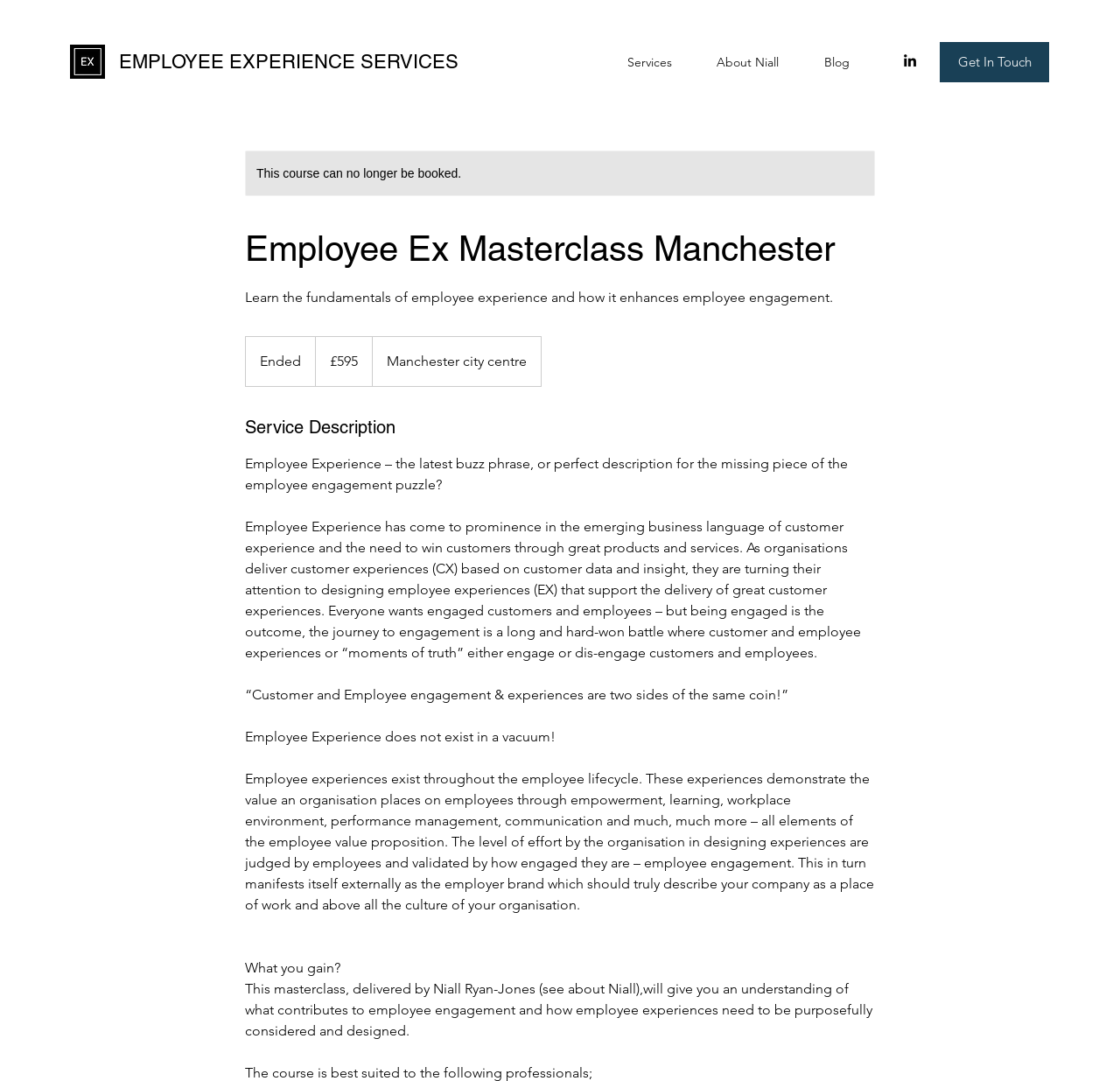What is the logo image filename?
Please use the visual content to give a single word or phrase answer.

EX logo.jpg